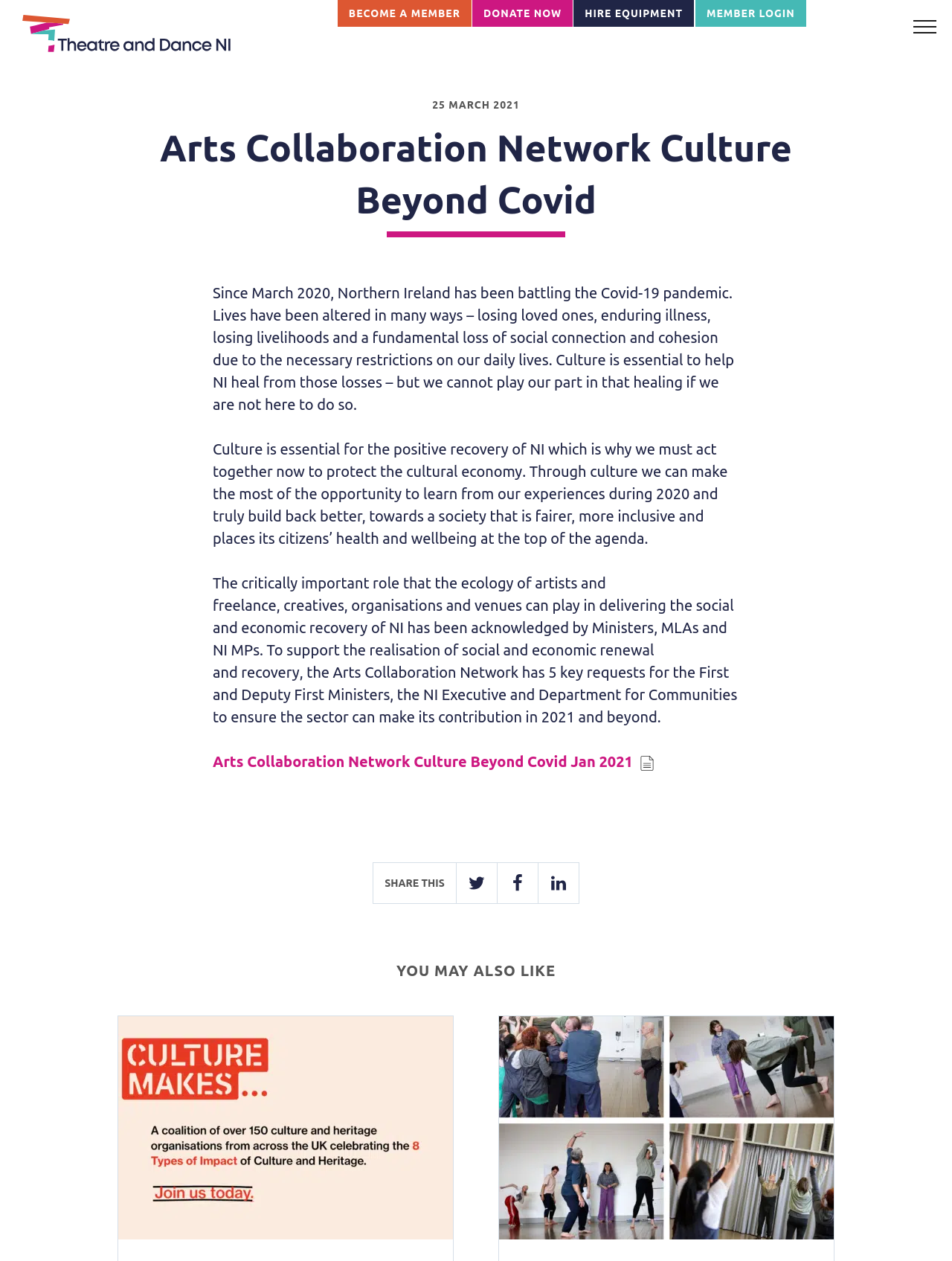Extract the bounding box for the UI element that matches this description: "Become A Member".

[0.354, 0.0, 0.496, 0.022]